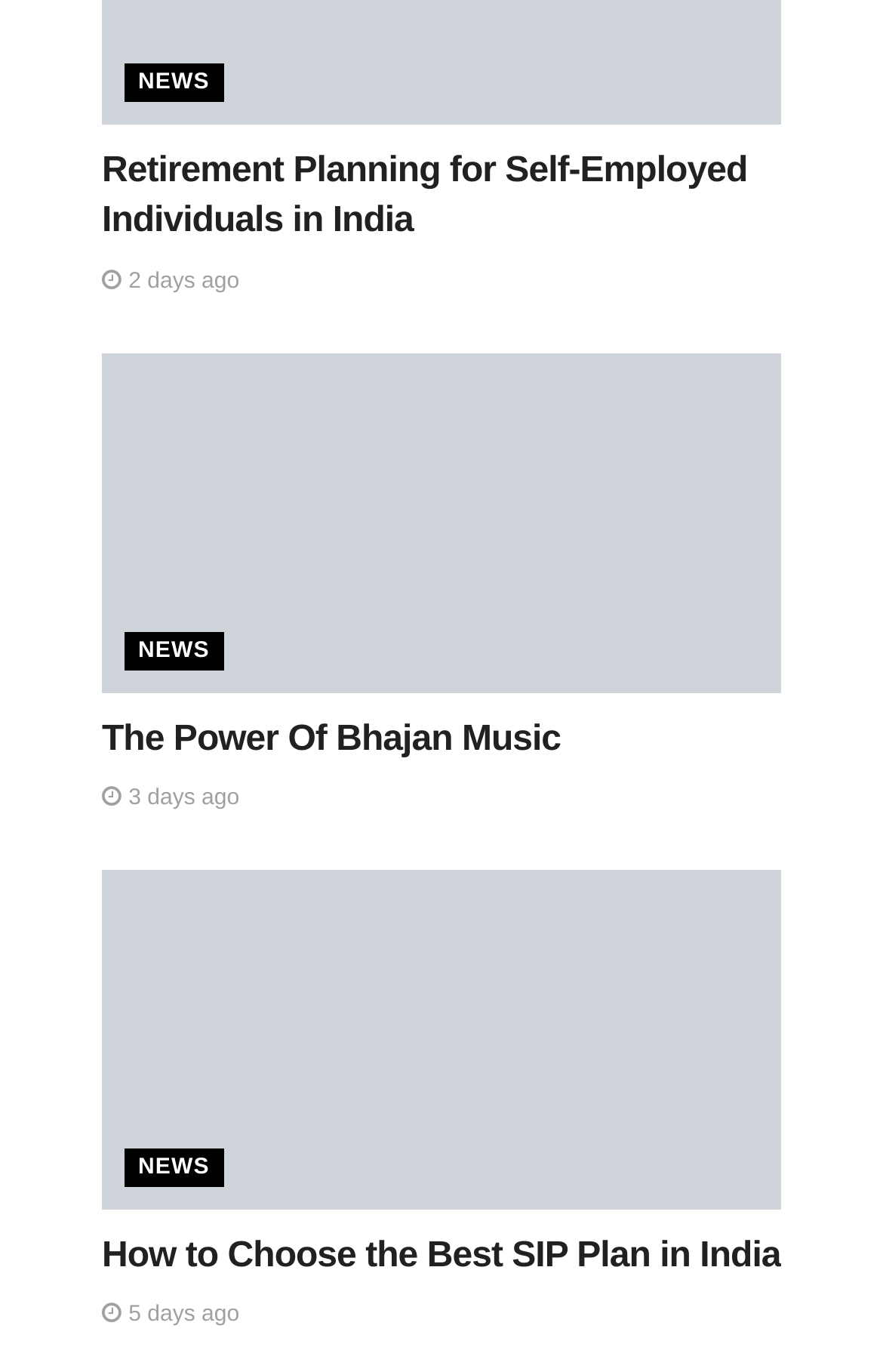Carefully examine the image and provide an in-depth answer to the question: What is the time period mentioned in the third article?

The third article has a link with the text ' 3 days ago', which indicates the time period when the article was published.